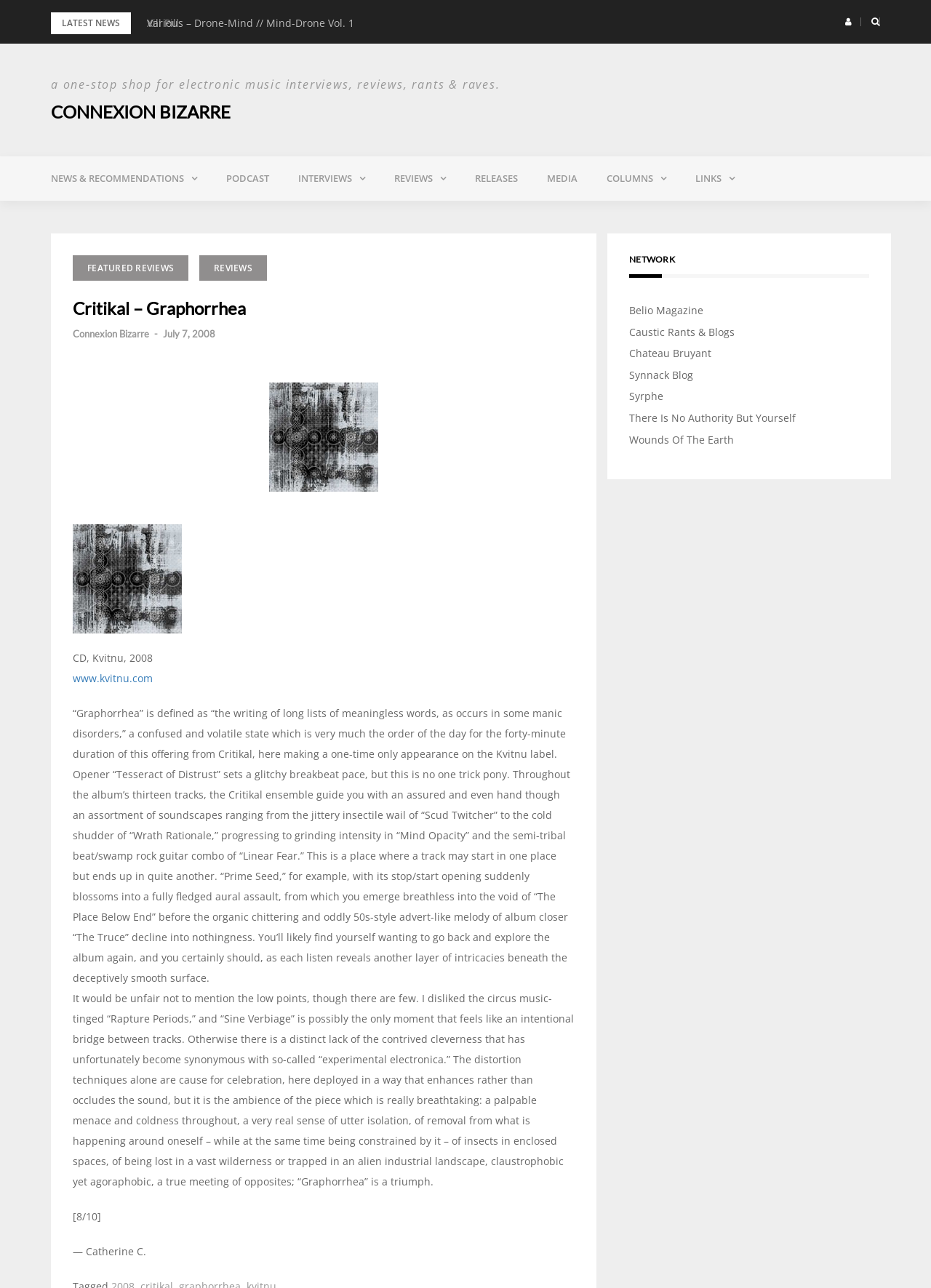Determine and generate the text content of the webpage's headline.

Critikal – Graphorrhea